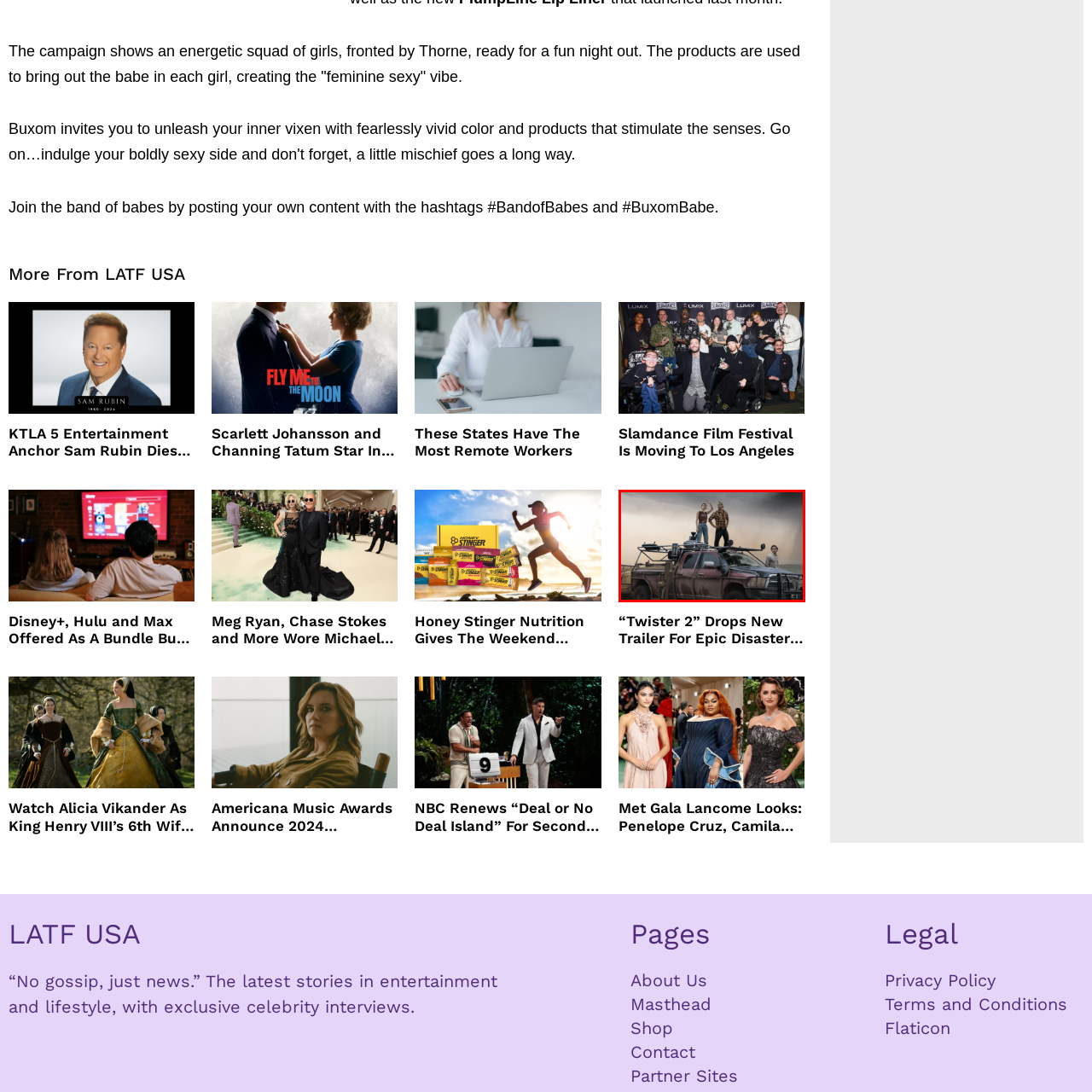Look at the image inside the red box and answer the question with a single word or phrase:
How many characters are shown in the scene?

three